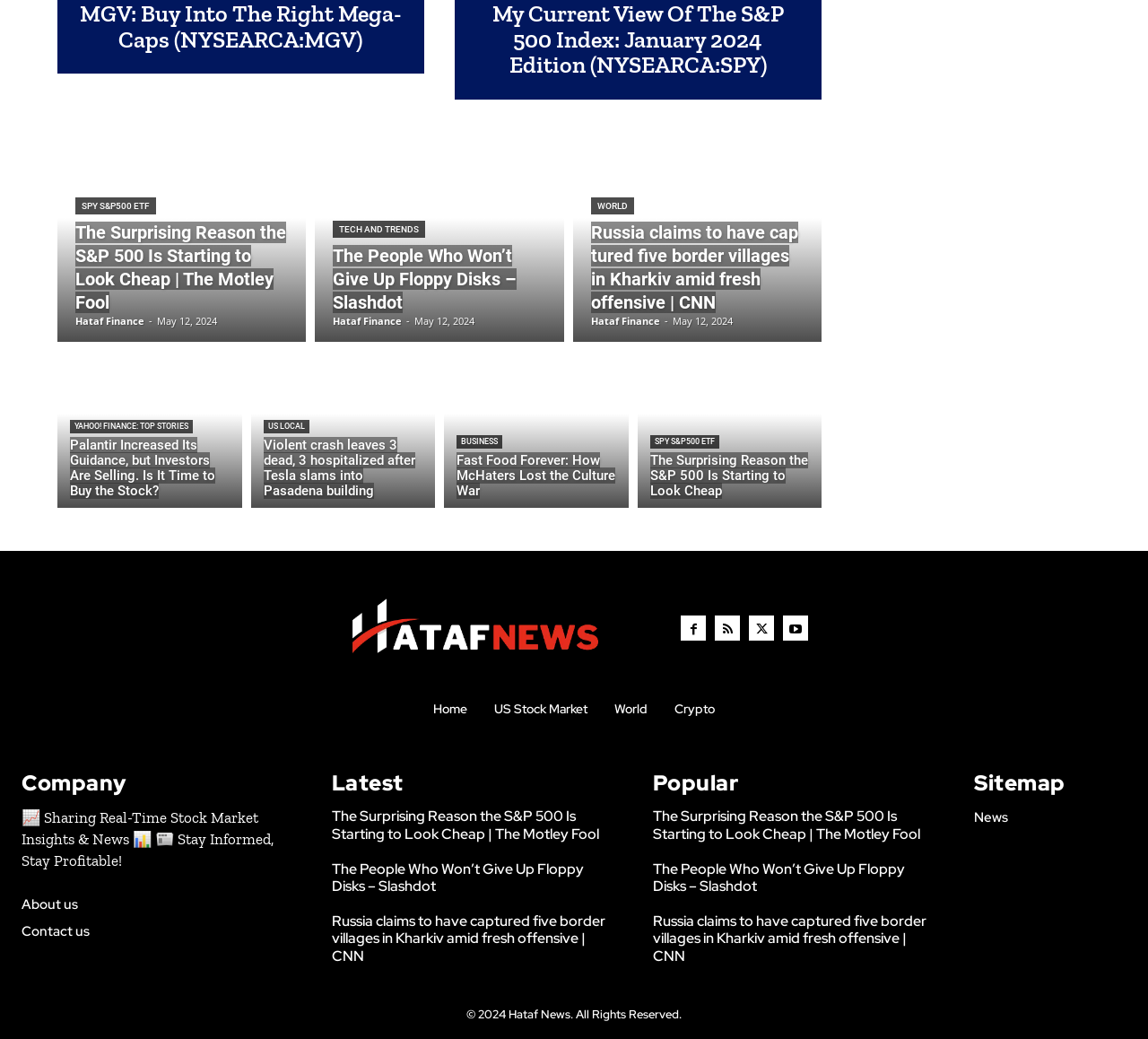Identify the bounding box coordinates of the region that needs to be clicked to carry out this instruction: "Click on the 'About us' link". Provide these coordinates as four float numbers ranging from 0 to 1, i.e., [left, top, right, bottom].

[0.019, 0.863, 0.251, 0.878]